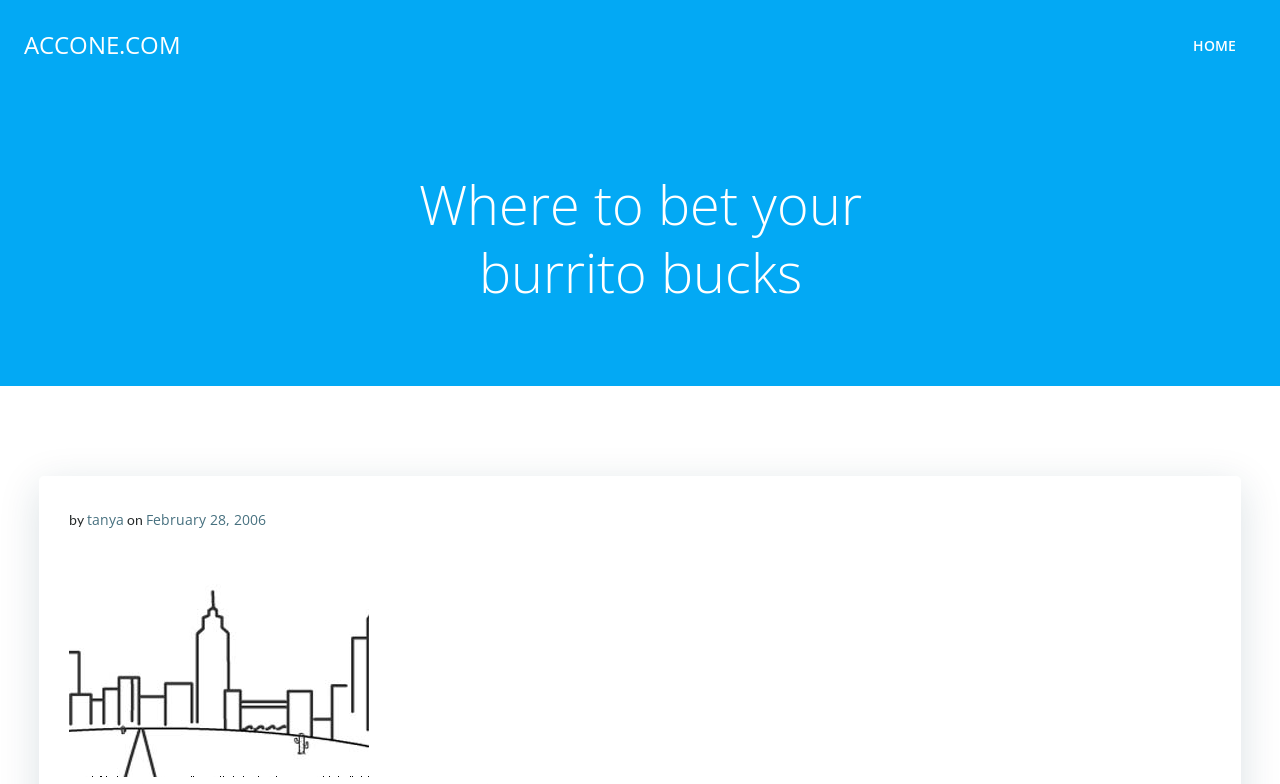What is the text above the image?
Answer with a single word or phrase, using the screenshot for reference.

by tanya on February 28, 2006